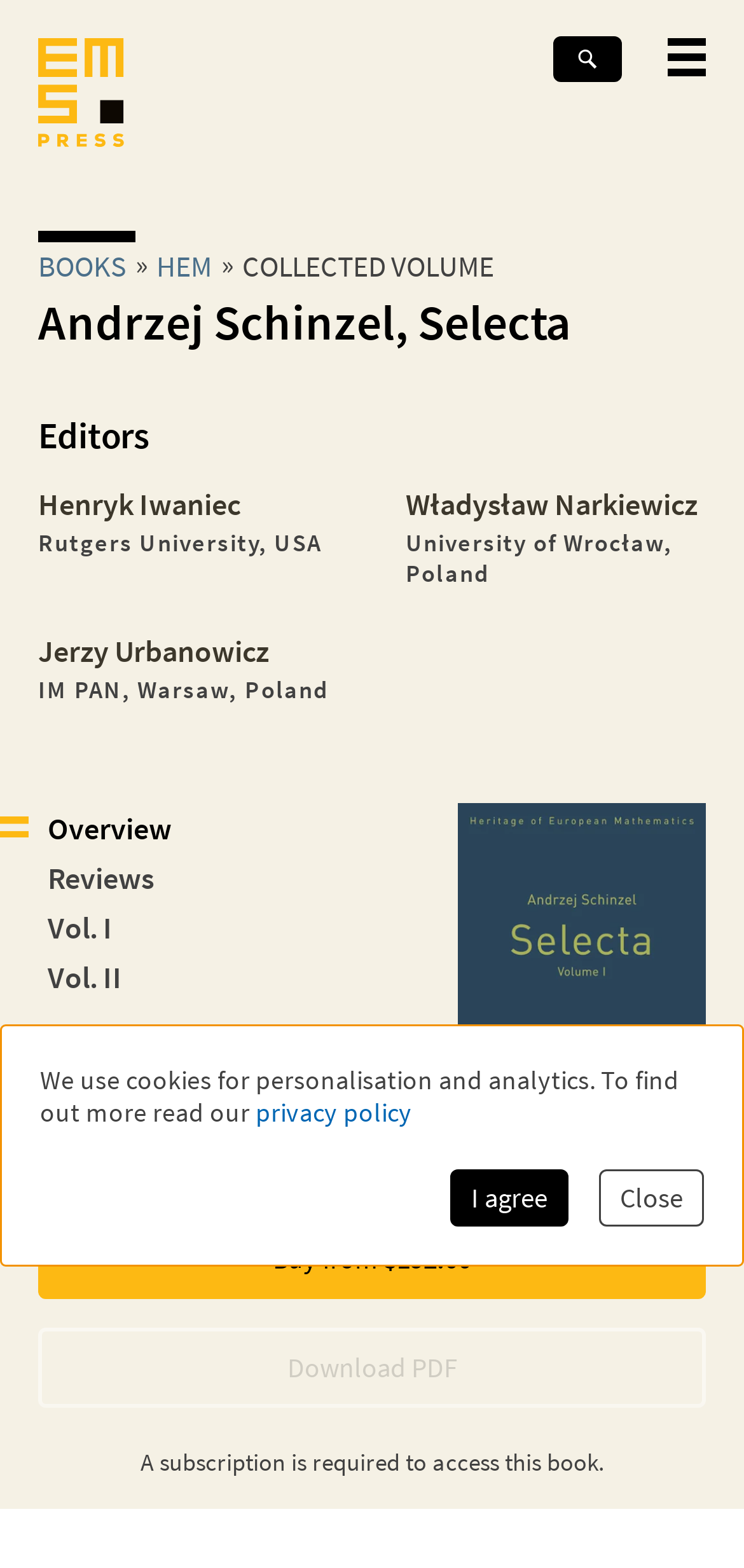How many volumes does the book have?
Examine the image and give a concise answer in one word or a short phrase.

2